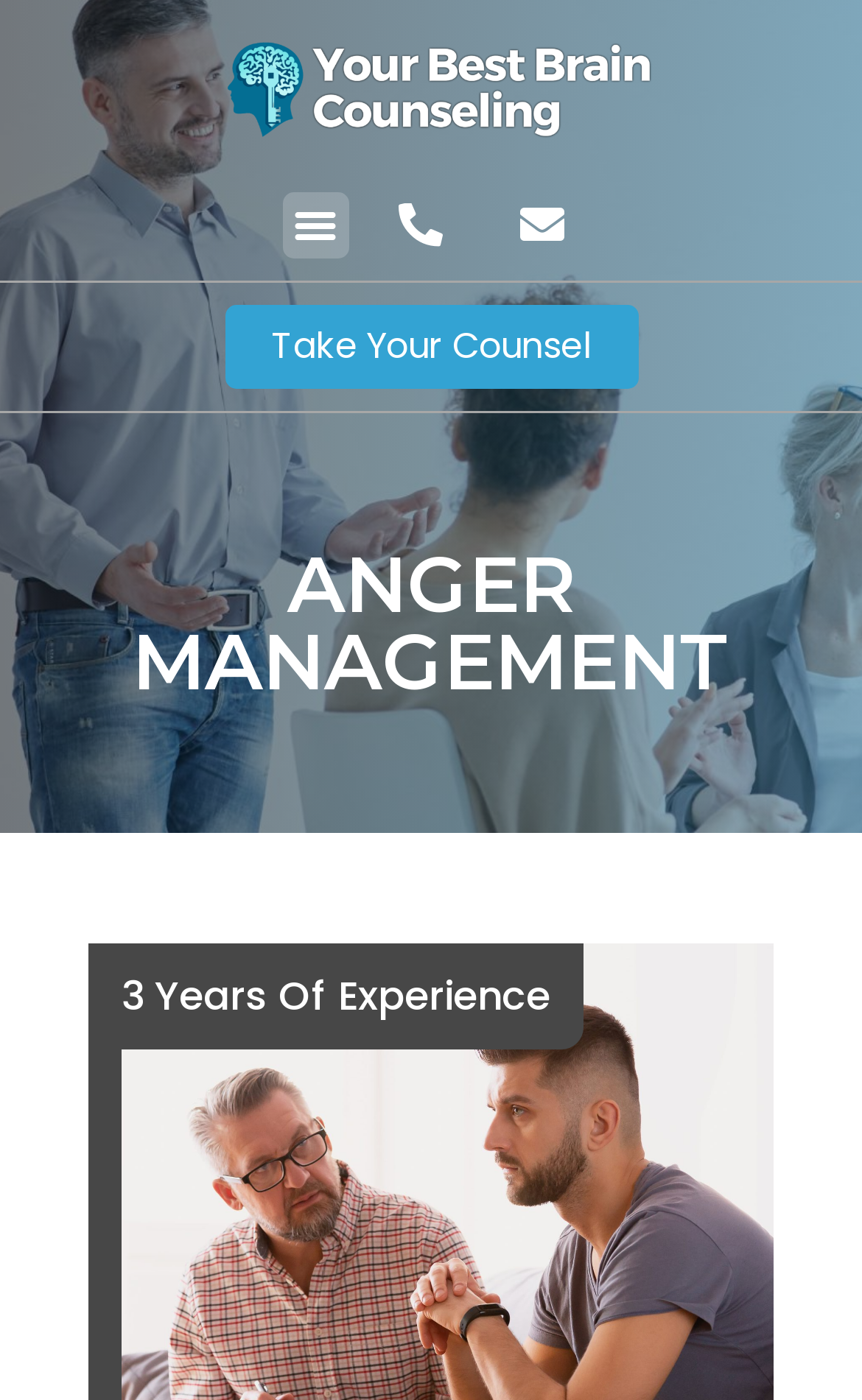Please give a succinct answer to the question in one word or phrase:
What is the text on the top-left button?

Menu Toggle